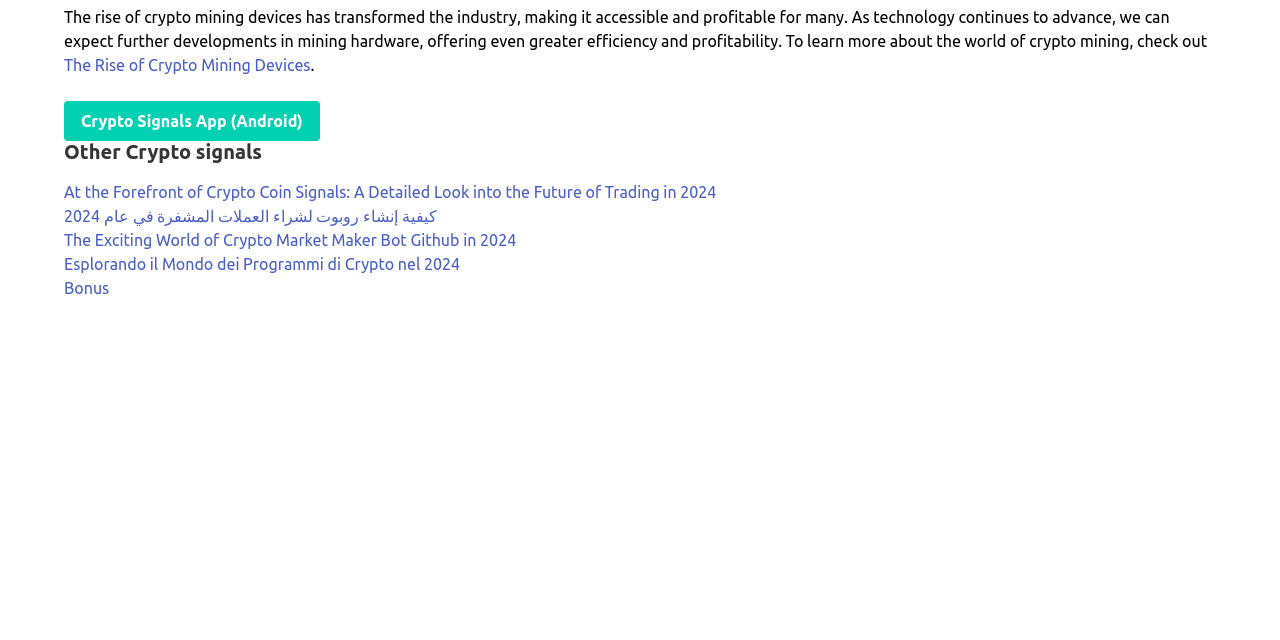Using the format (top-left x, top-left y, bottom-right x, bottom-right y), and given the element description, identify the bounding box coordinates within the screenshot: Crypto Signals App (Android)

[0.05, 0.158, 0.25, 0.221]